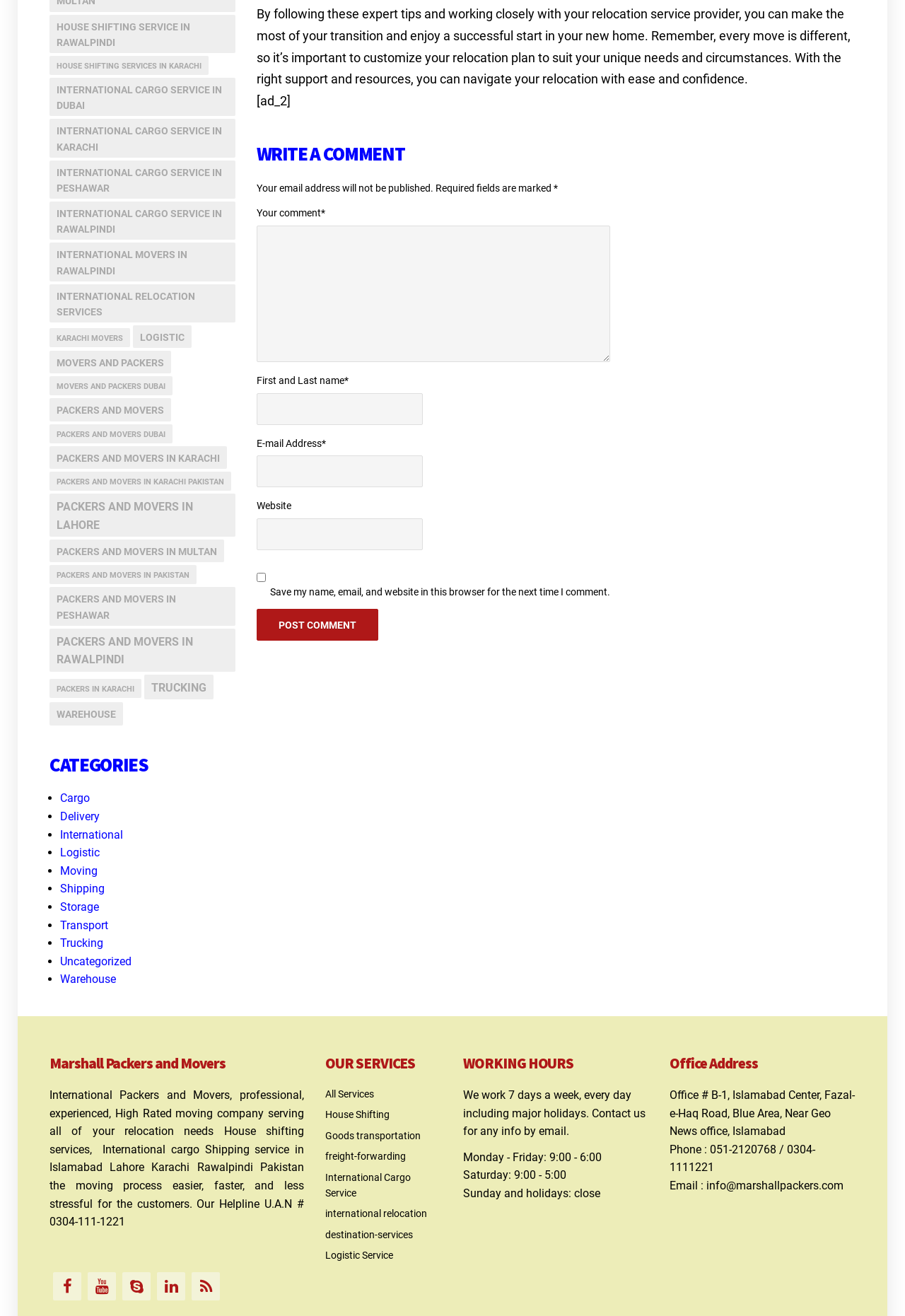Provide the bounding box coordinates of the UI element this sentence describes: "Read More".

None